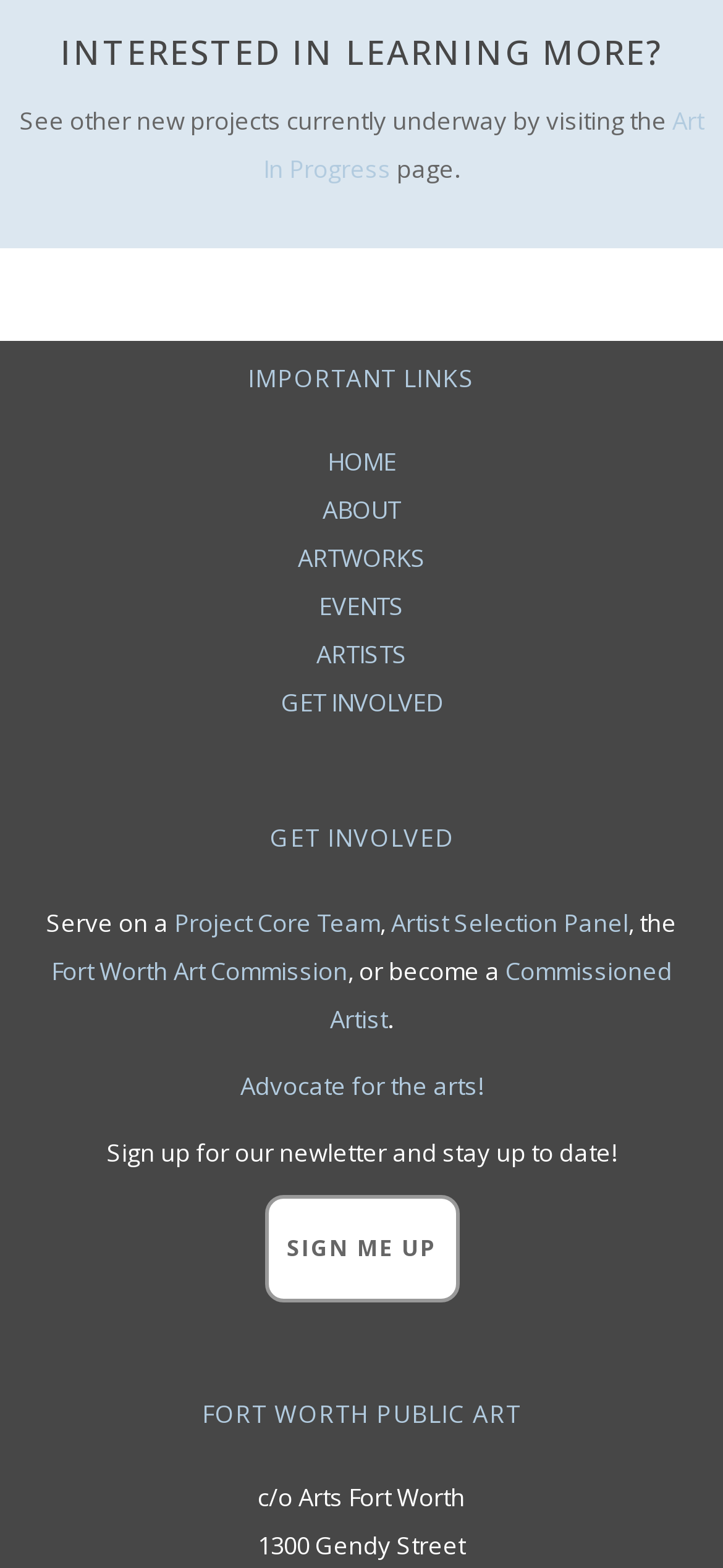Show the bounding box coordinates of the element that should be clicked to complete the task: "Learn about 'ARTWORKS'".

[0.412, 0.346, 0.588, 0.367]